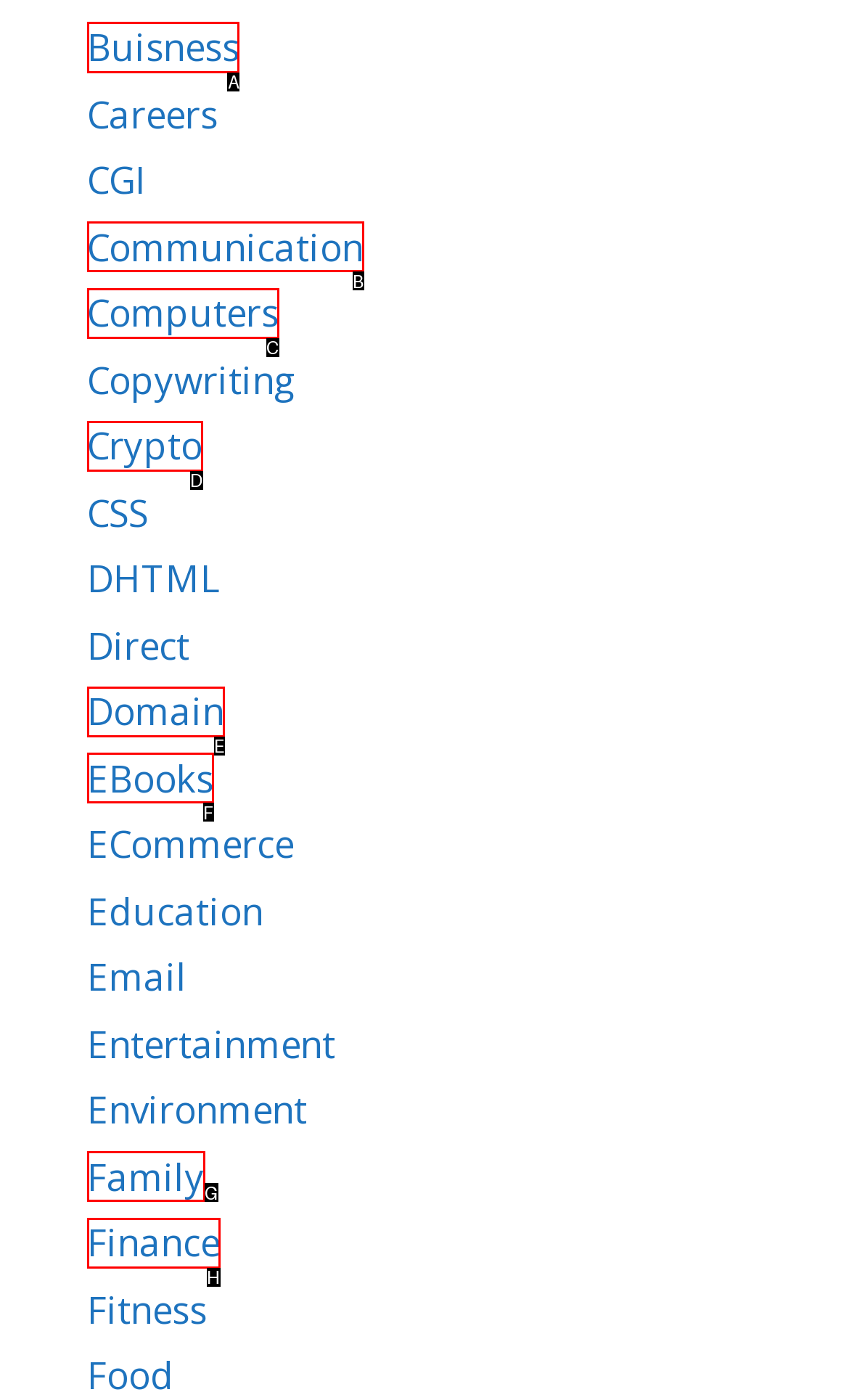Determine the letter of the UI element that you need to click to perform the task: Send an email to the coach.
Provide your answer with the appropriate option's letter.

None